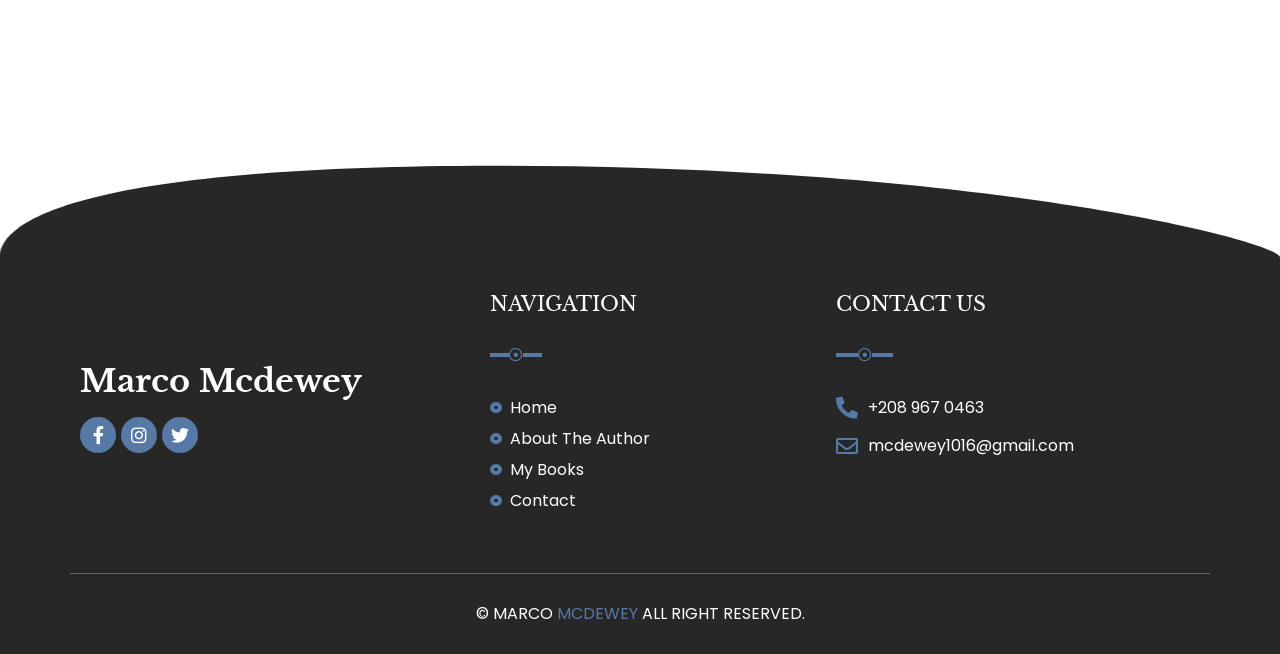Can you pinpoint the bounding box coordinates for the clickable element required for this instruction: "View Marco Mcdewey's Facebook profile"? The coordinates should be four float numbers between 0 and 1, i.e., [left, top, right, bottom].

[0.062, 0.637, 0.091, 0.692]